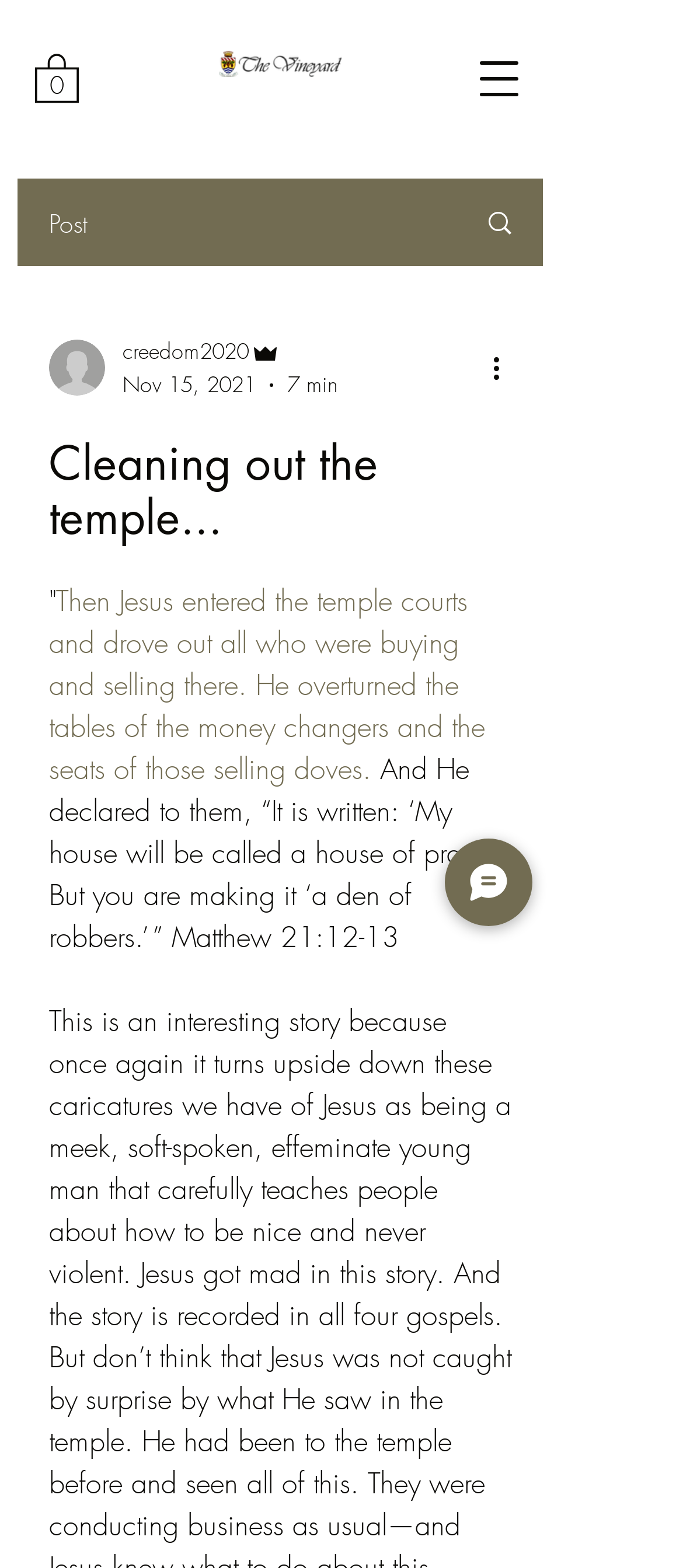Is there a navigation menu?
Could you please answer the question thoroughly and with as much detail as possible?

I found the answer by looking at the button element with the text 'Open navigation menu'. This suggests that there is a navigation menu that can be opened by clicking on this button.